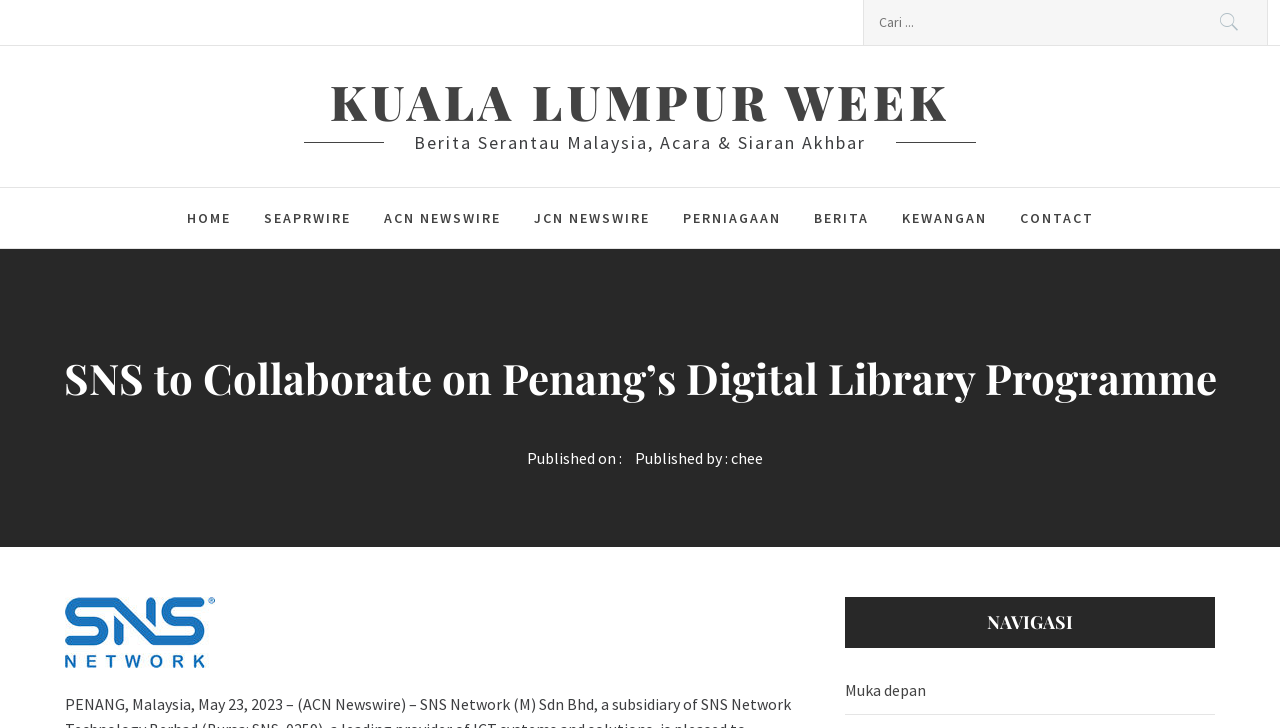Provide the bounding box coordinates of the HTML element this sentence describes: "info@alexaiken.co.uk". The bounding box coordinates consist of four float numbers between 0 and 1, i.e., [left, top, right, bottom].

None